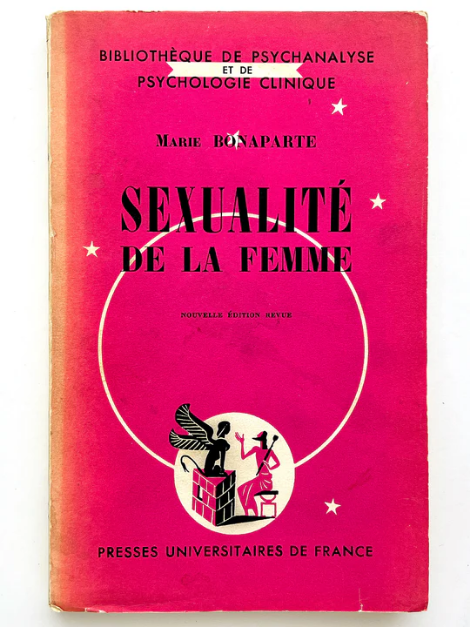Who is the author of the book?
Please provide a comprehensive answer to the question based on the webpage screenshot.

The author's name, 'Marie Bonaparte', is clearly displayed just above the title on the book cover, indicating that she is the author of the book 'SEXUALITÉ DE LA FEMME'.